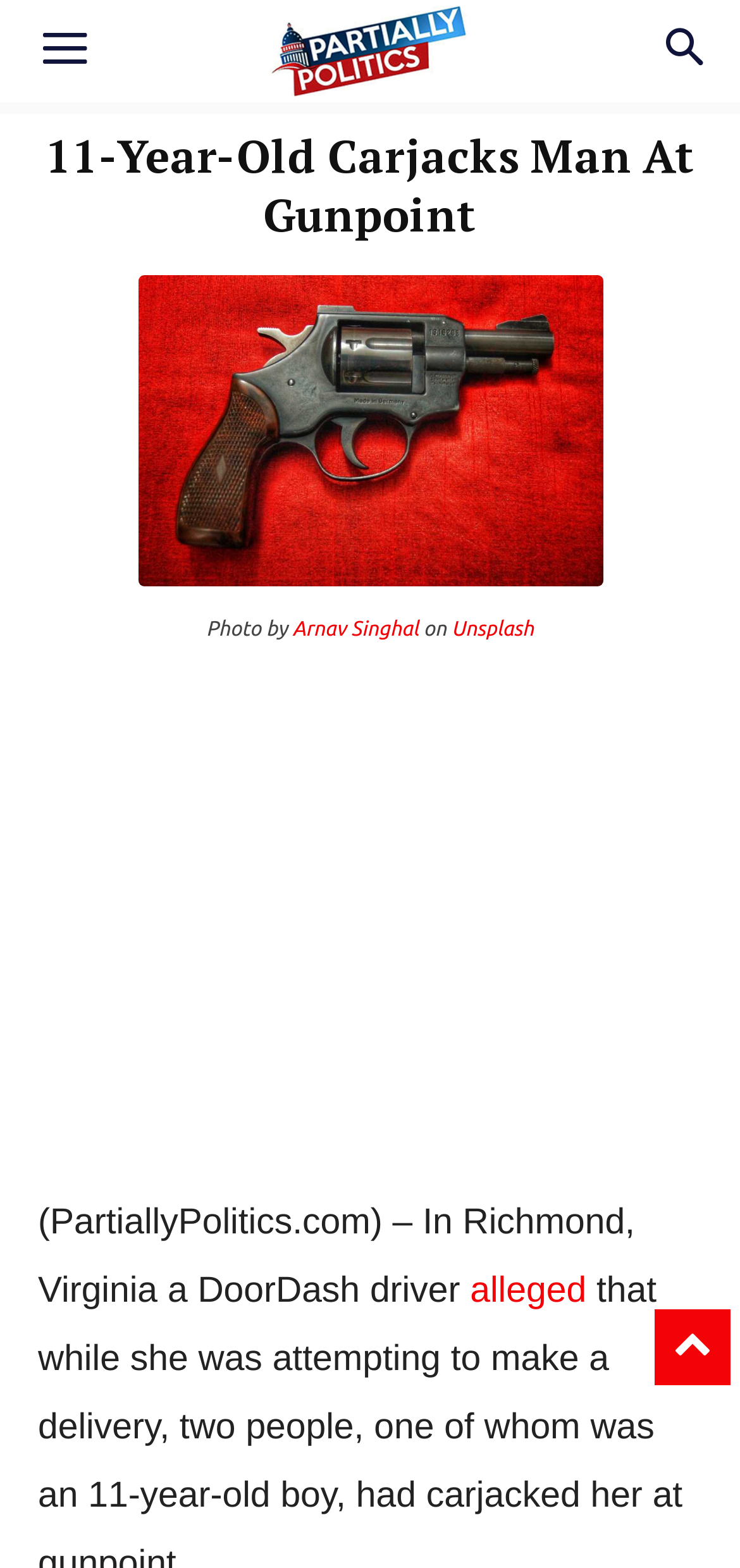Identify the bounding box for the described UI element. Provide the coordinates in (top-left x, top-left y, bottom-right x, bottom-right y) format with values ranging from 0 to 1: Arnav Singhal

[0.395, 0.394, 0.566, 0.408]